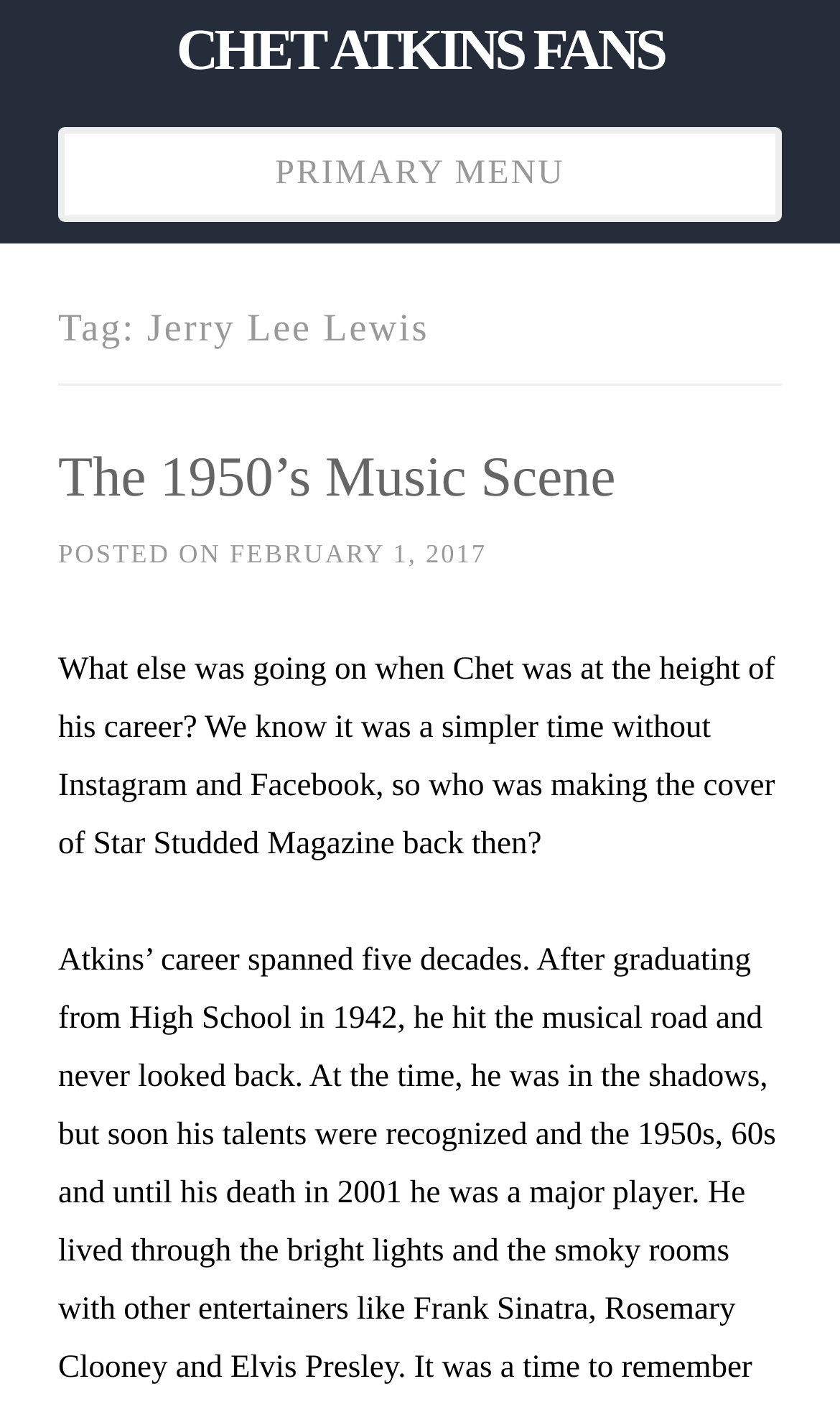Please determine the headline of the webpage and provide its content.

CHET ATKINS FANS